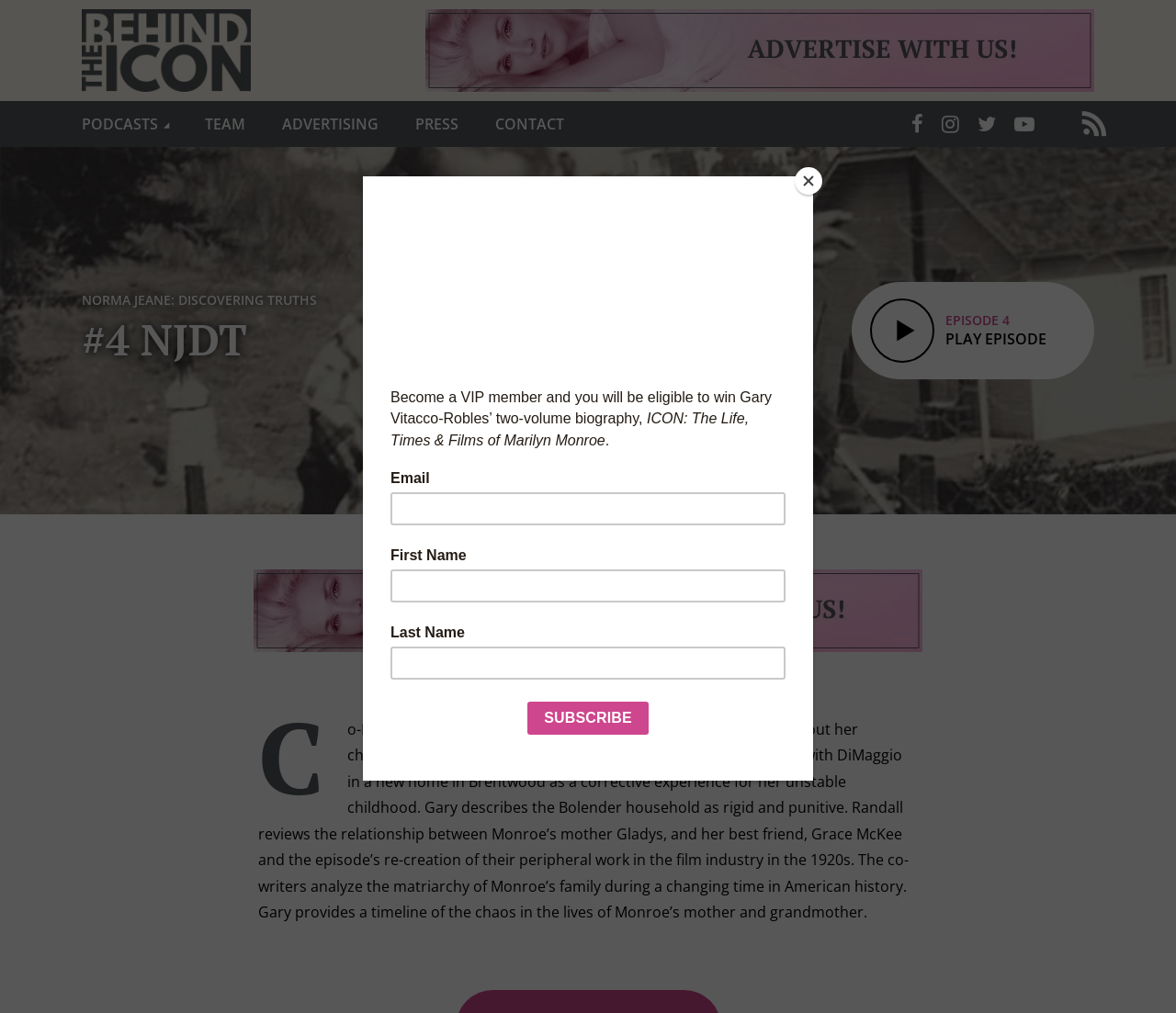Identify the bounding box coordinates of the clickable section necessary to follow the following instruction: "View advertising options". The coordinates should be presented as four float numbers from 0 to 1, i.e., [left, top, right, bottom].

[0.362, 0.038, 0.93, 0.058]